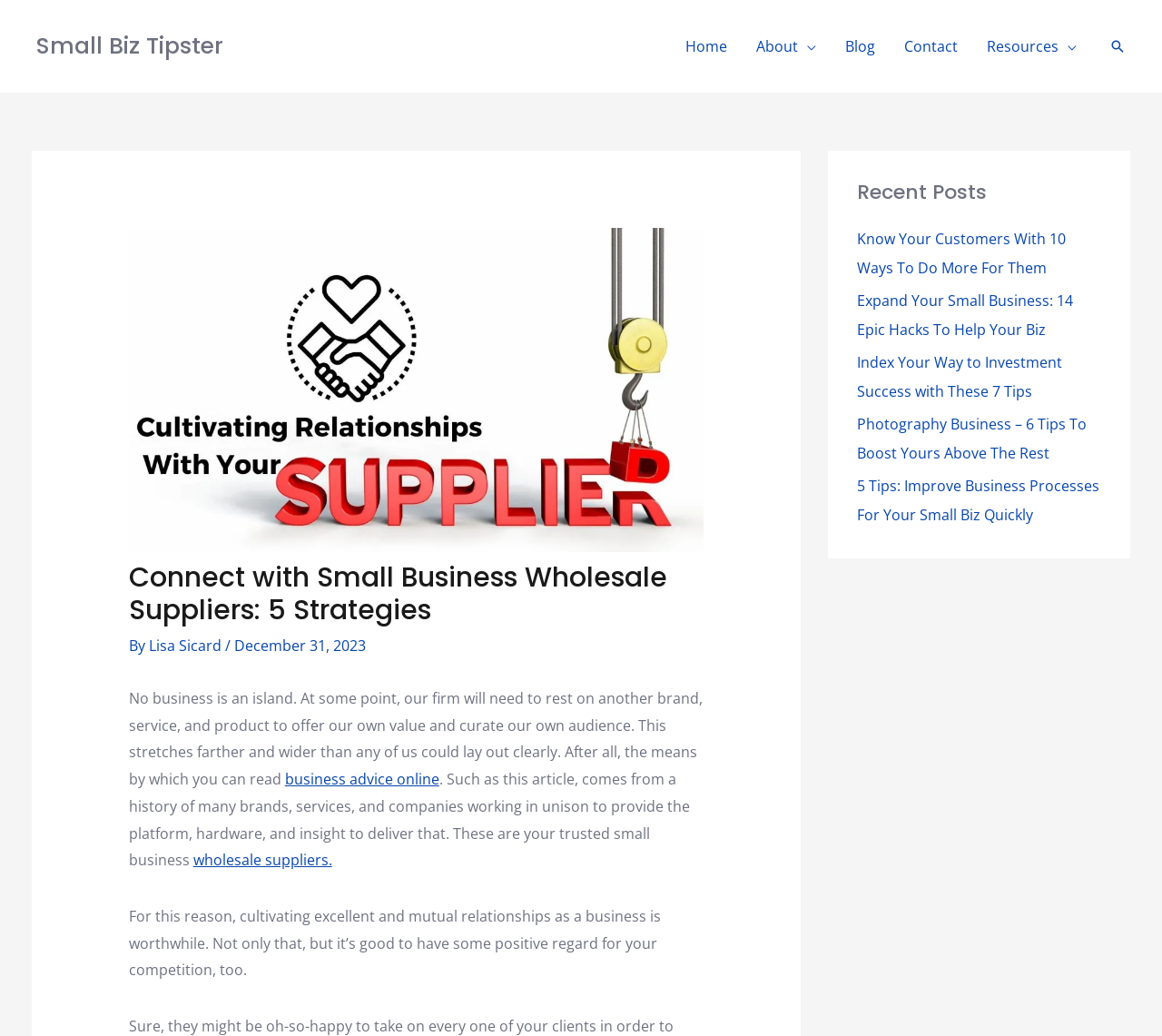Identify and provide the bounding box for the element described by: "Lisa Sicard".

[0.128, 0.613, 0.194, 0.633]